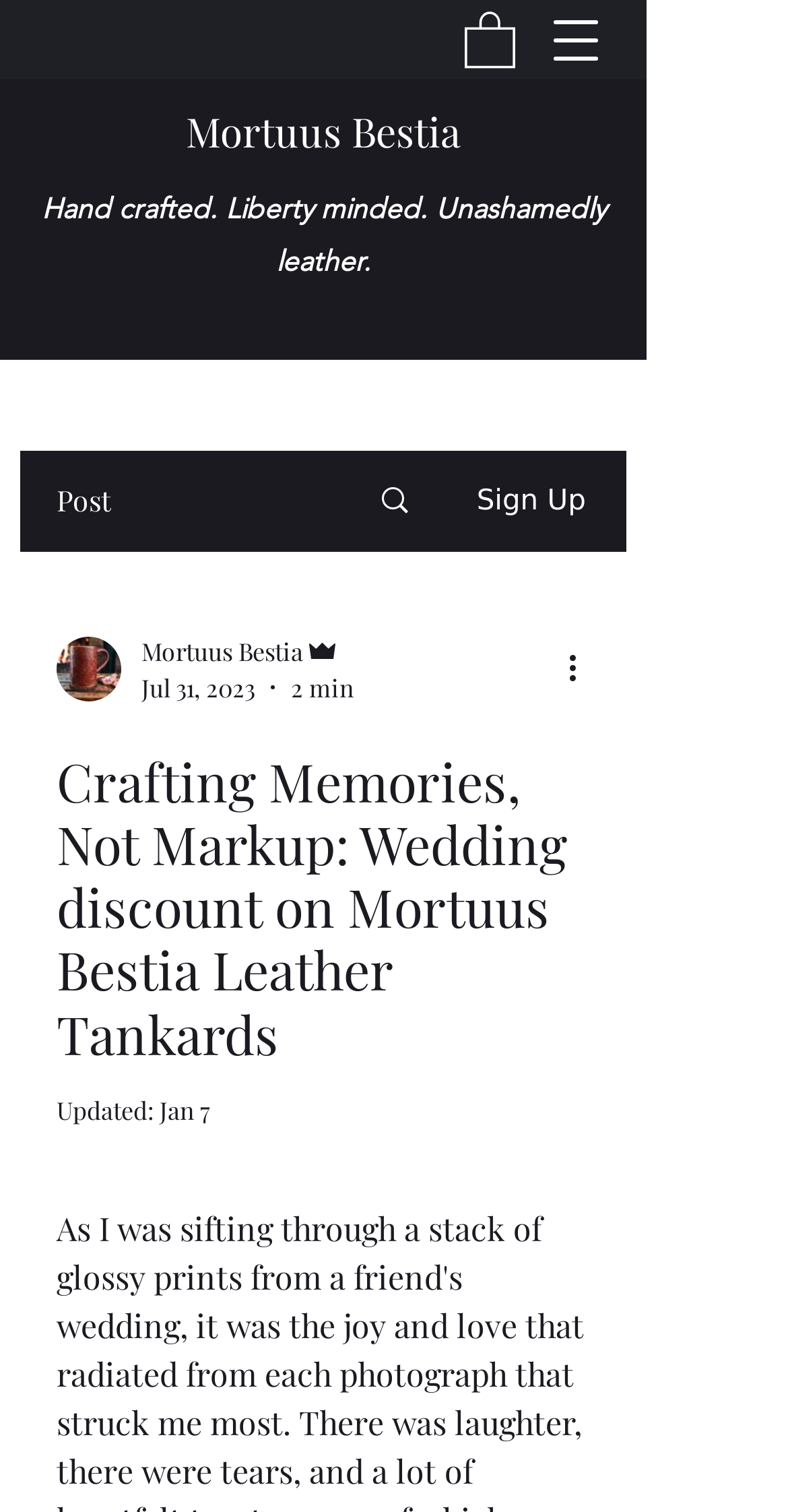Please examine the image and answer the question with a detailed explanation:
Who is the author of the latest article?

I found the author of the latest article by looking at the generic element with the text 'Admin' which is likely to be the author's name, and it is located near the date and time of the article.